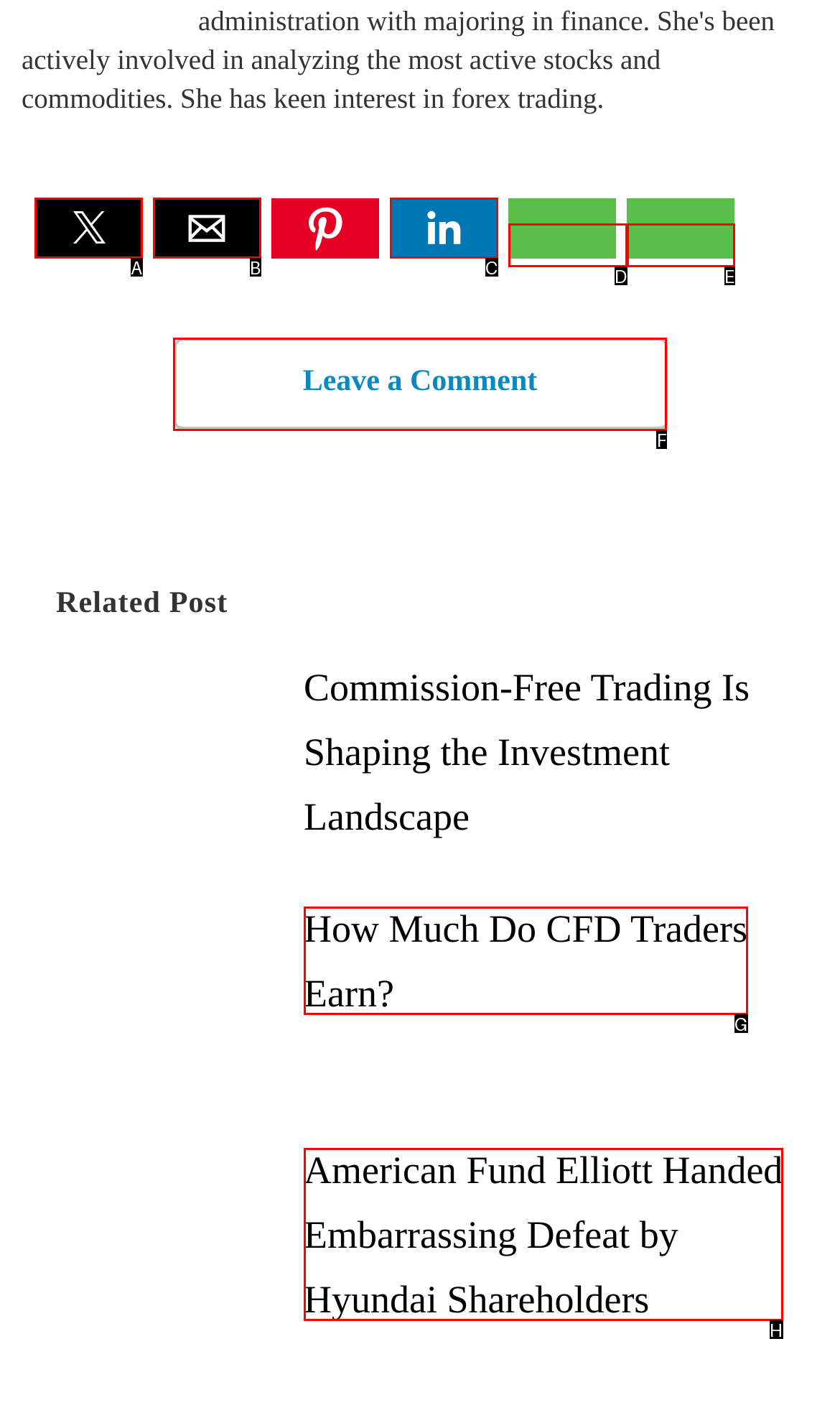Identify the option that corresponds to the given description: Leave a Comment. Reply with the letter of the chosen option directly.

F